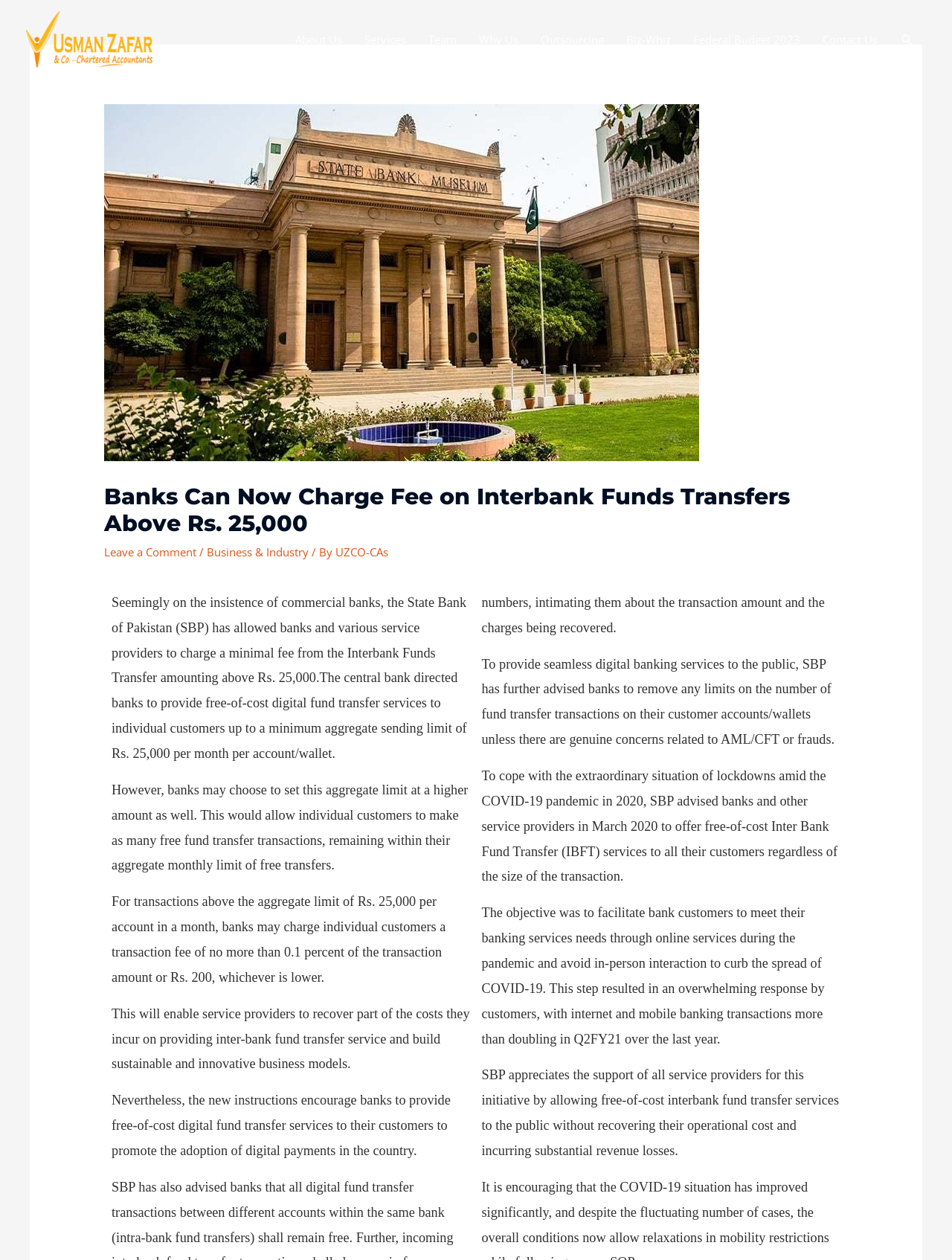Determine the bounding box coordinates of the section to be clicked to follow the instruction: "Leave a comment". The coordinates should be given as four float numbers between 0 and 1, formatted as [left, top, right, bottom].

[0.109, 0.432, 0.206, 0.444]